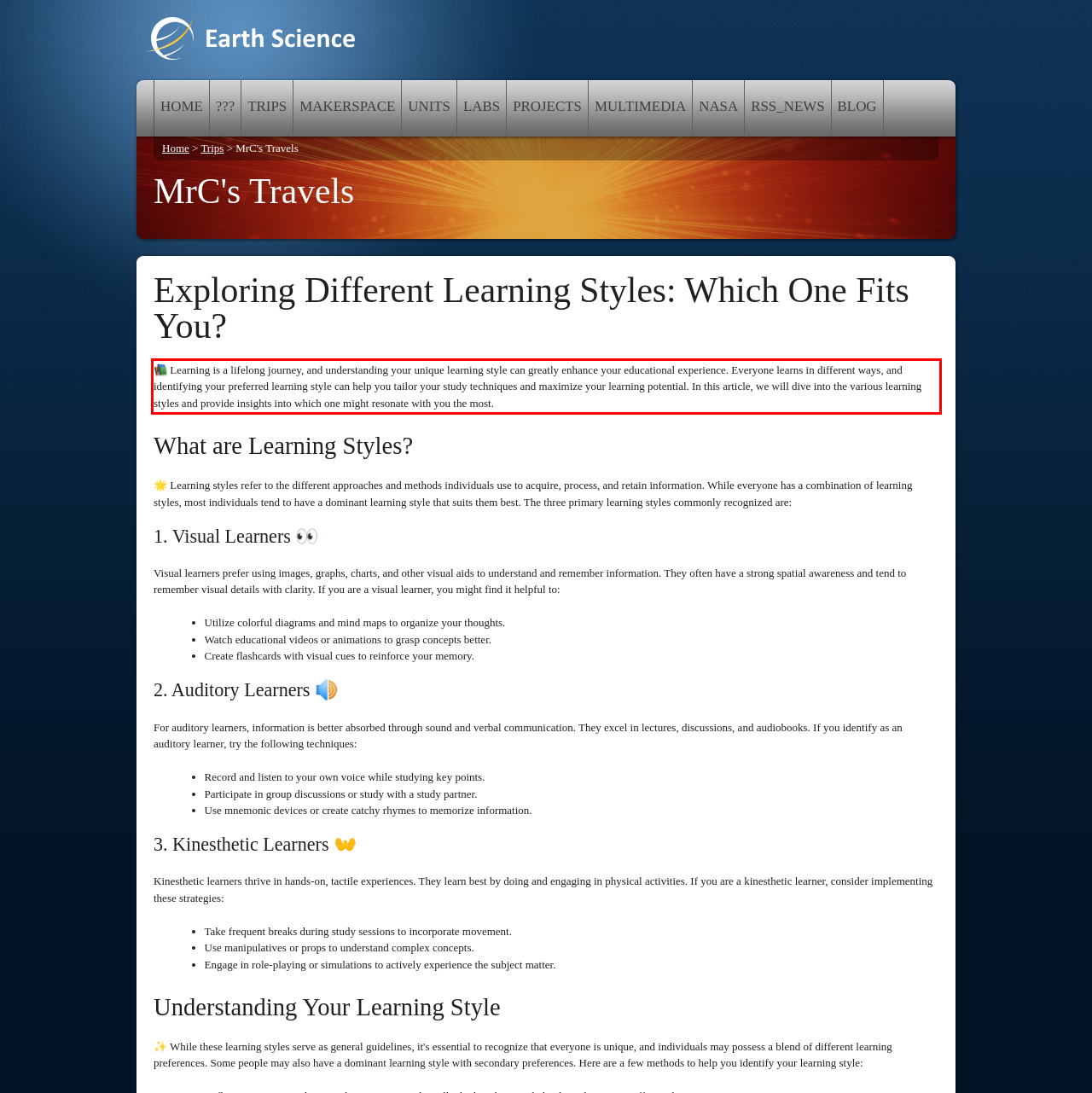Given the screenshot of a webpage, identify the red rectangle bounding box and recognize the text content inside it, generating the extracted text.

📚 Learning is a lifelong journey, and understanding your unique learning style can greatly enhance your educational experience. Everyone learns in different ways, and identifying your preferred learning style can help you tailor your study techniques and maximize your learning potential. In this article, we will dive into the various learning styles and provide insights into which one might resonate with you the most.